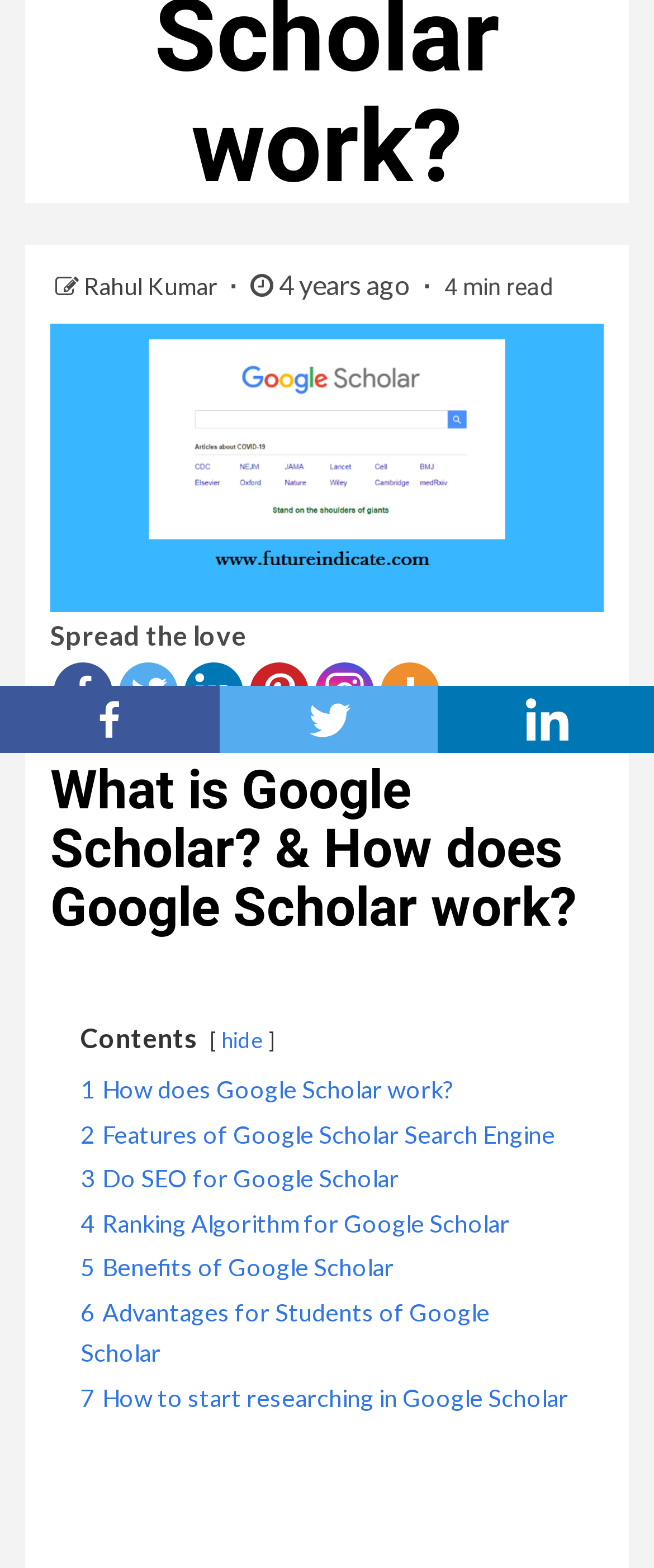Determine the bounding box coordinates of the clickable element necessary to fulfill the instruction: "Click on the link to start researching in Google Scholar". Provide the coordinates as four float numbers within the 0 to 1 range, i.e., [left, top, right, bottom].

[0.123, 0.882, 0.869, 0.9]